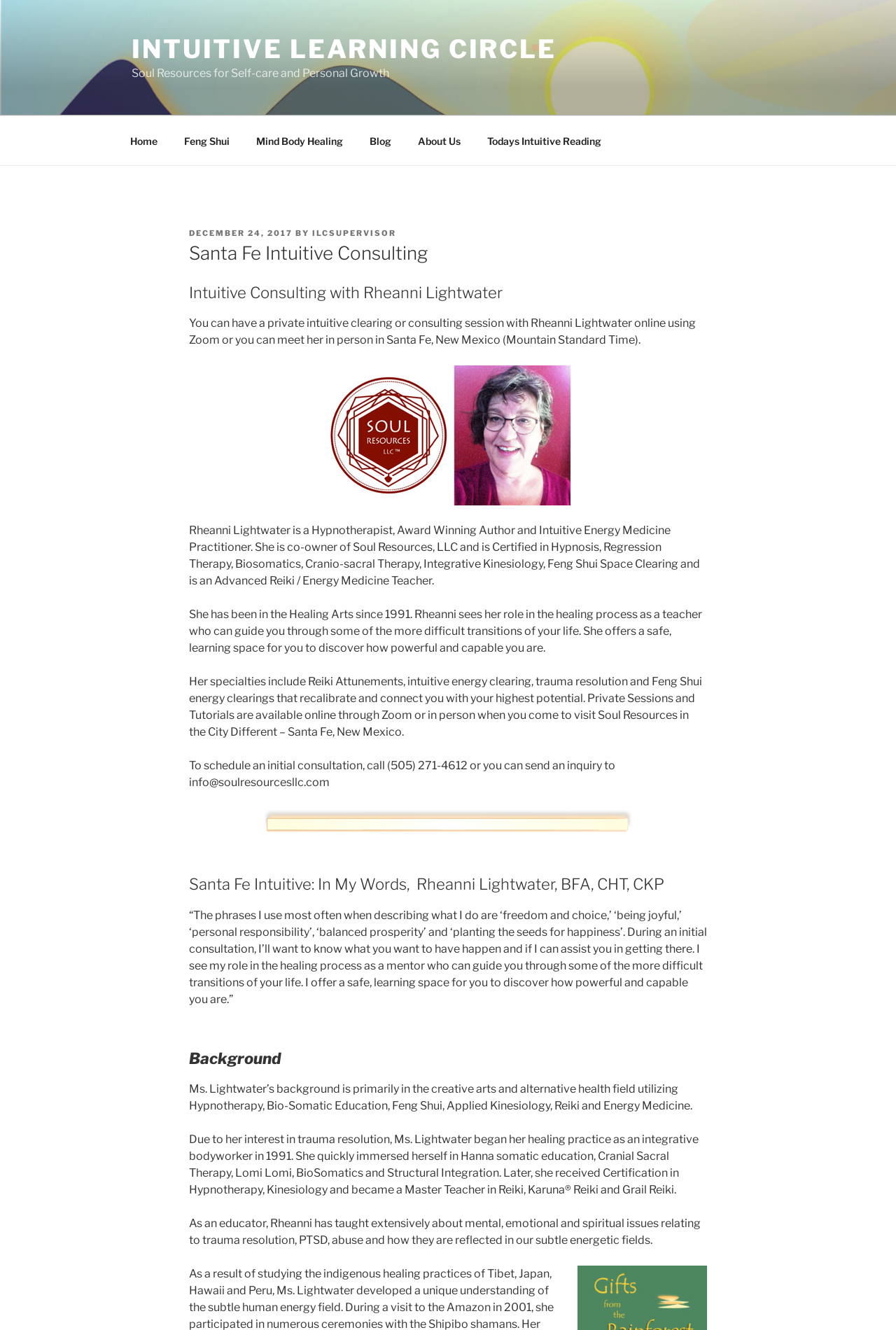Please identify the coordinates of the bounding box for the clickable region that will accomplish this instruction: "Read about Rheanni Lightwater's background".

[0.211, 0.77, 0.789, 0.804]